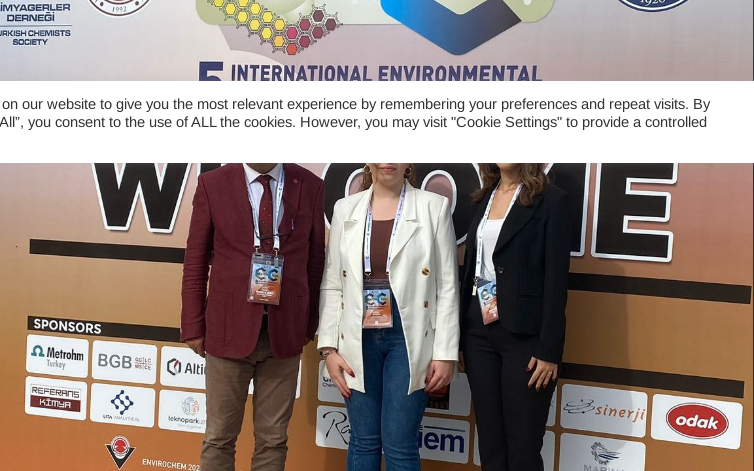Provide a comprehensive description of the image.

The image features a group of three individuals standing together in front of a promotional backdrop for the 5th International Environmental Conference held in Antalya, Turkey, from October 30 to November 2, 2023. Each person is dressed in professional attire, with badges hung around their necks, likely indicating their participation in the event. The backdrop includes the conference logo and highlights its significance within environmental research discussions. This event is associated with presentations on topics such as geothermal resource management and related research advancements.